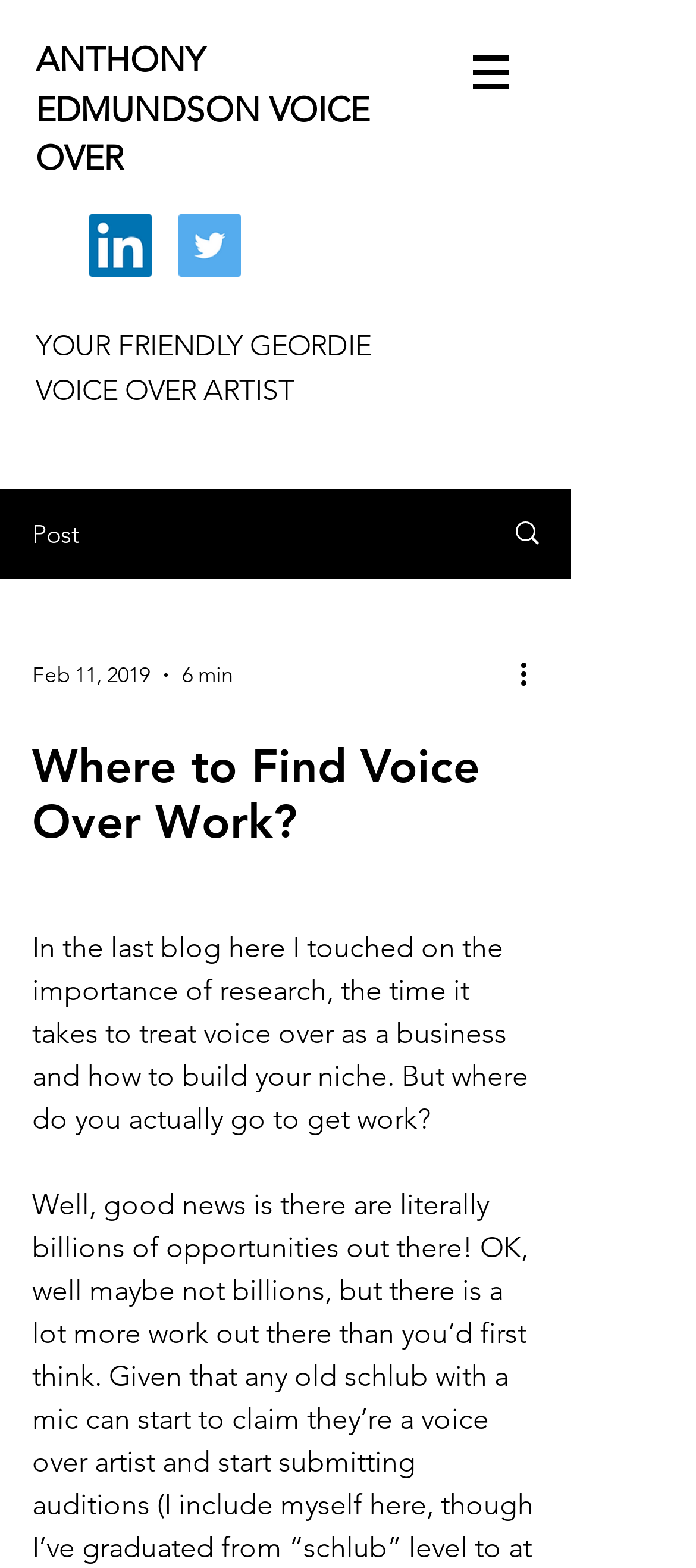Answer the question using only a single word or phrase: 
What is the date of the blog post?

Feb 11, 2019